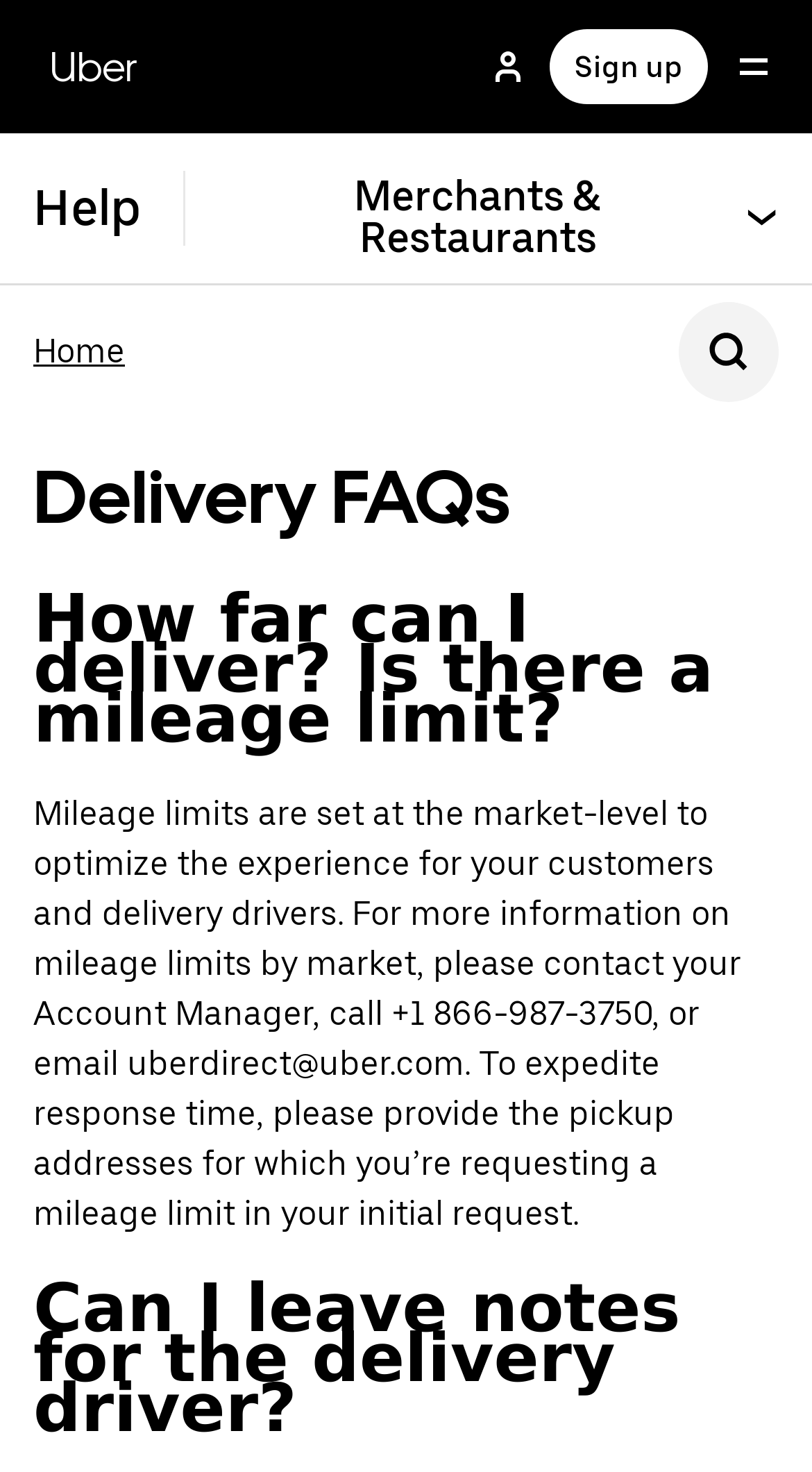Describe all the visual and textual components of the webpage comprehensively.

The webpage is a help resource page for Uber, specifically focused on delivery FAQs for merchants and restaurants. At the top left, there is a link to go back to the Uber home page. Next to it, there is an icon with no description, and a link to sign up. On the top right, there is a button with an icon to open something, likely a menu or a dropdown list.

Below the top navigation, there is a prominent button labeled "Merchants & Restaurants" with an icon on the right side. To the left of this button, there is a link to the "Help" section. Above the button, there is a breadcrumbs navigation section with a single link to go back to the "Home" page.

The main content of the page starts with a heading "Delivery FAQs" followed by a subheading "How far can I deliver? Is there a mileage limit?" Below this, there is a paragraph of text explaining the mileage limits for delivery, including contact information for account managers and a phone number to call for more information.

Further down the page, there is another heading "Can I leave notes for the delivery driver?" but it does not have any corresponding text or content below it. On the top right side of the page, there is a search button with a magnifying glass icon.